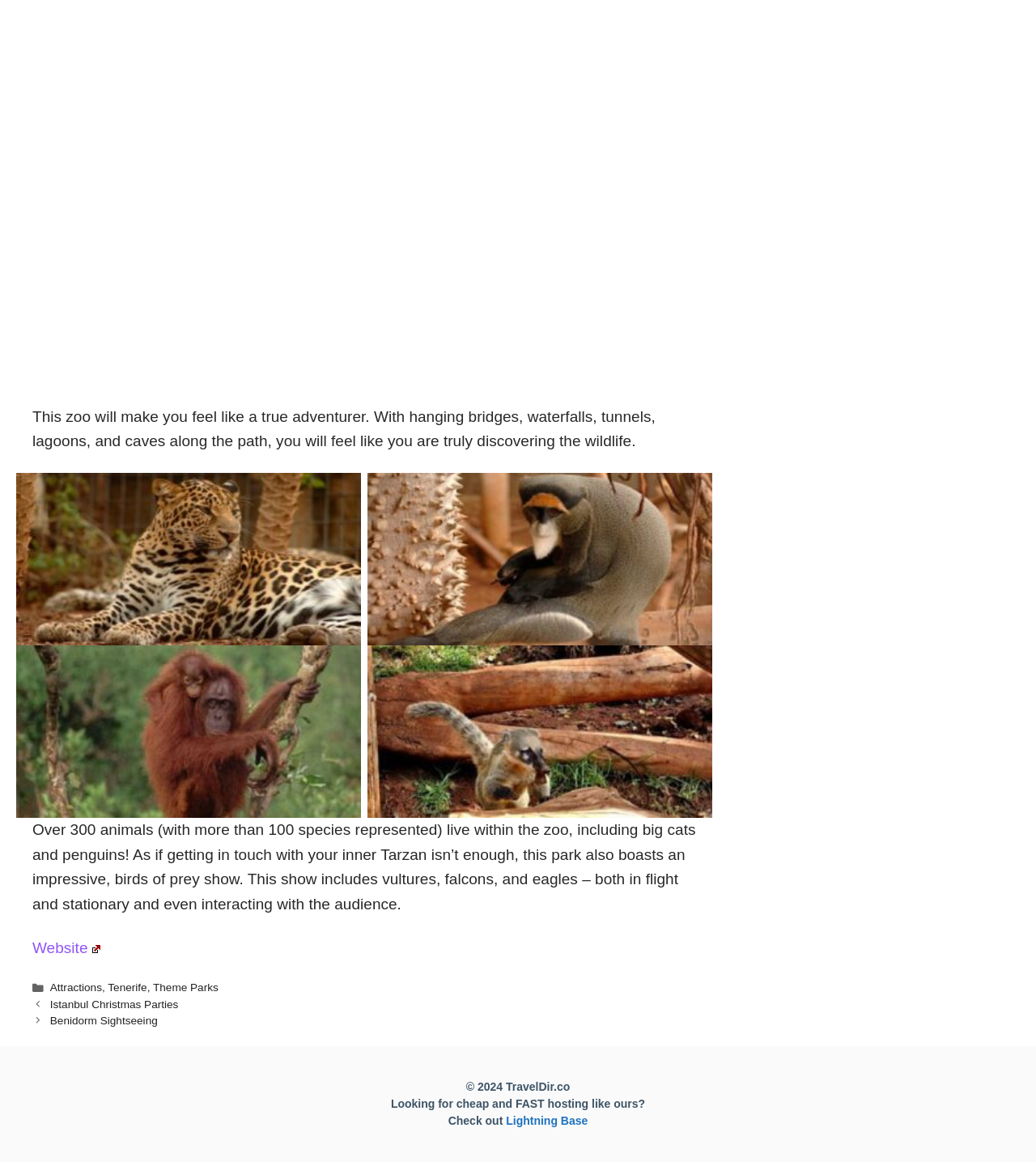What is the theme of the zoo?
Using the image as a reference, give an elaborate response to the question.

The text mentions 'Jungle Parks' in the link 'Tenerife Zoos: Animal Parks, Jungle Parks & Monkey Parks', suggesting that the zoo has a jungle theme.